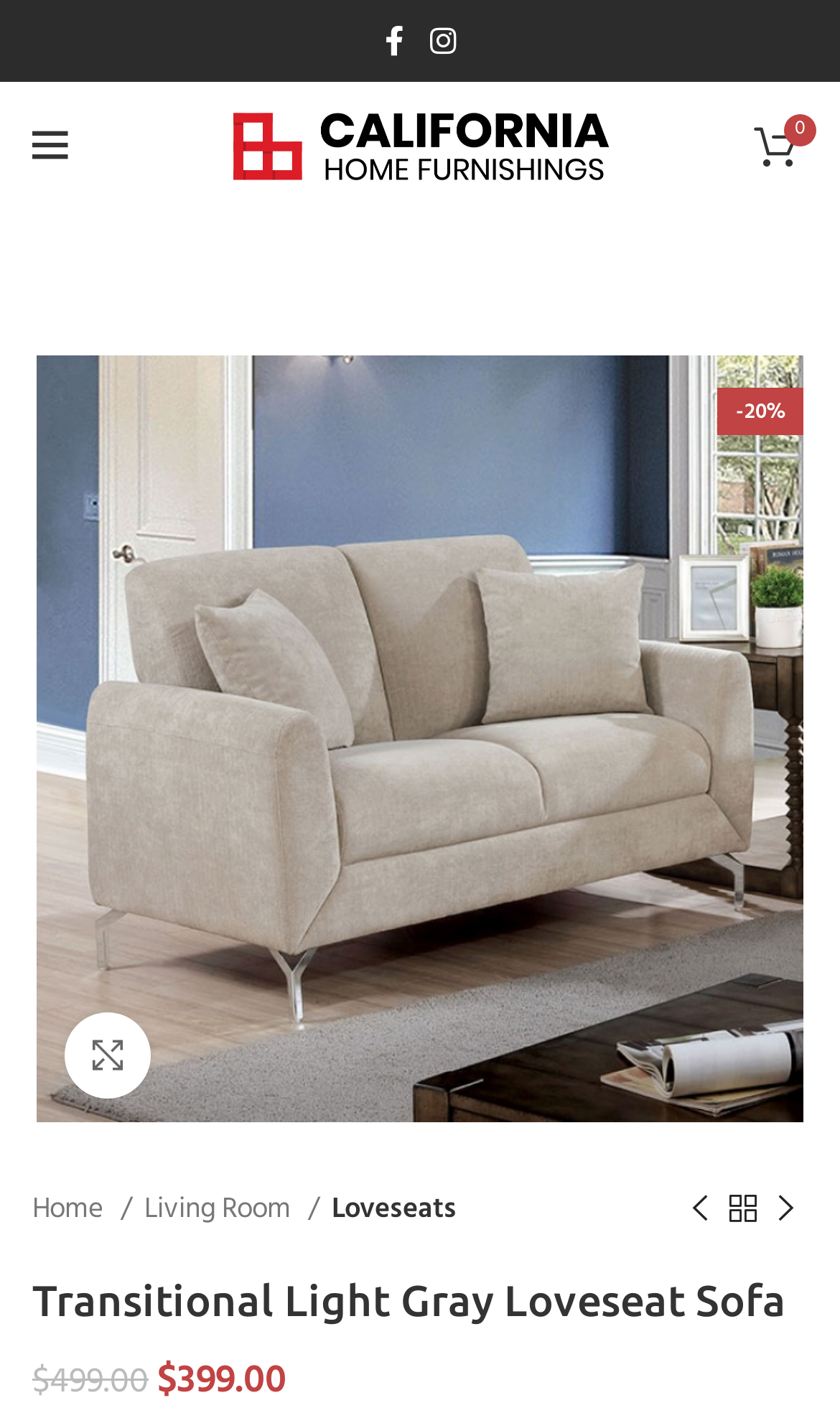Please specify the bounding box coordinates of the clickable region necessary for completing the following instruction: "View product details". The coordinates must consist of four float numbers between 0 and 1, i.e., [left, top, right, bottom].

[0.044, 0.507, 0.956, 0.542]